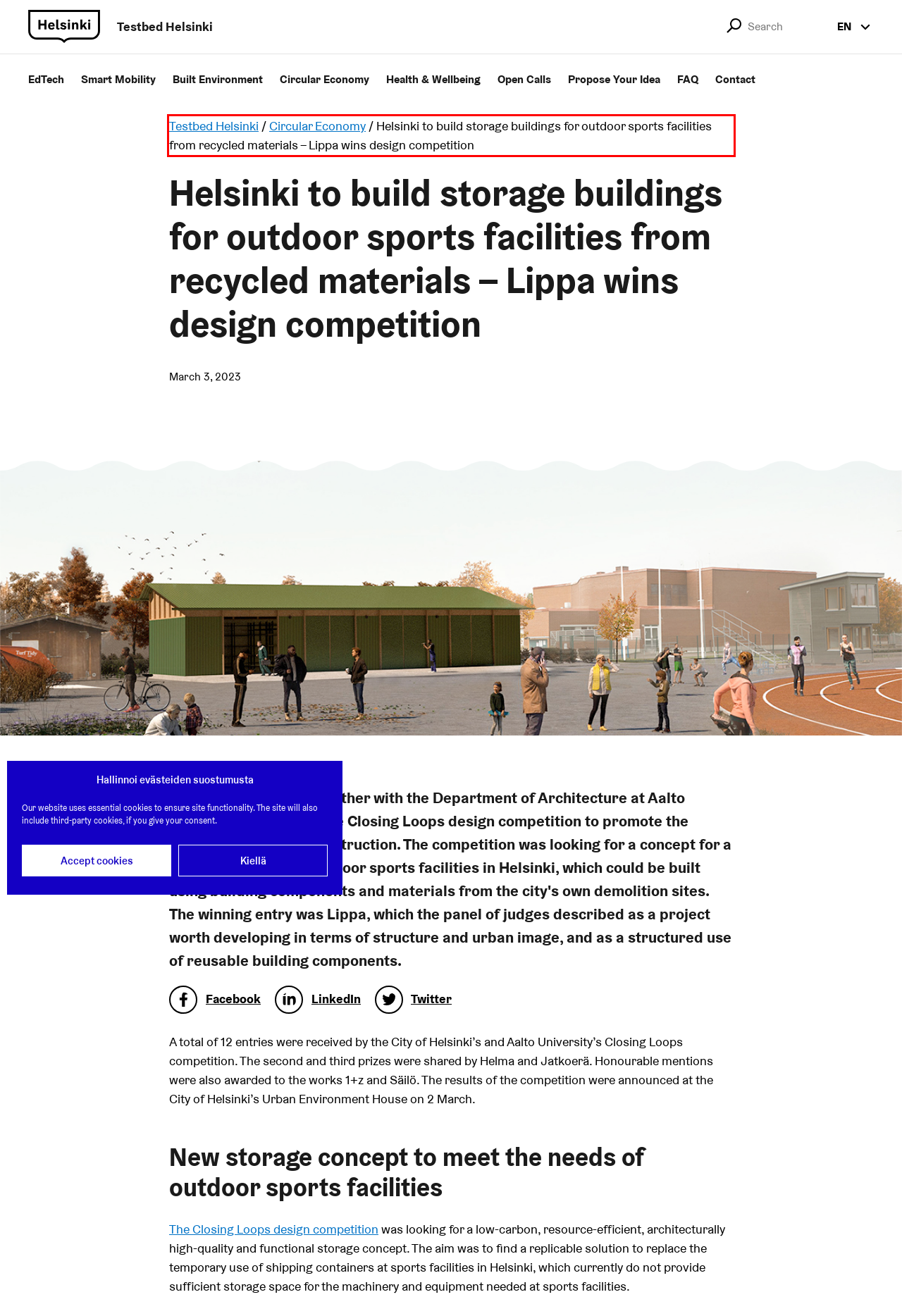Identify the red bounding box in the webpage screenshot and perform OCR to generate the text content enclosed.

Testbed Helsinki / Circular Economy / Helsinki to build storage buildings for outdoor sports facilities from recycled materials – Lippa wins design competition